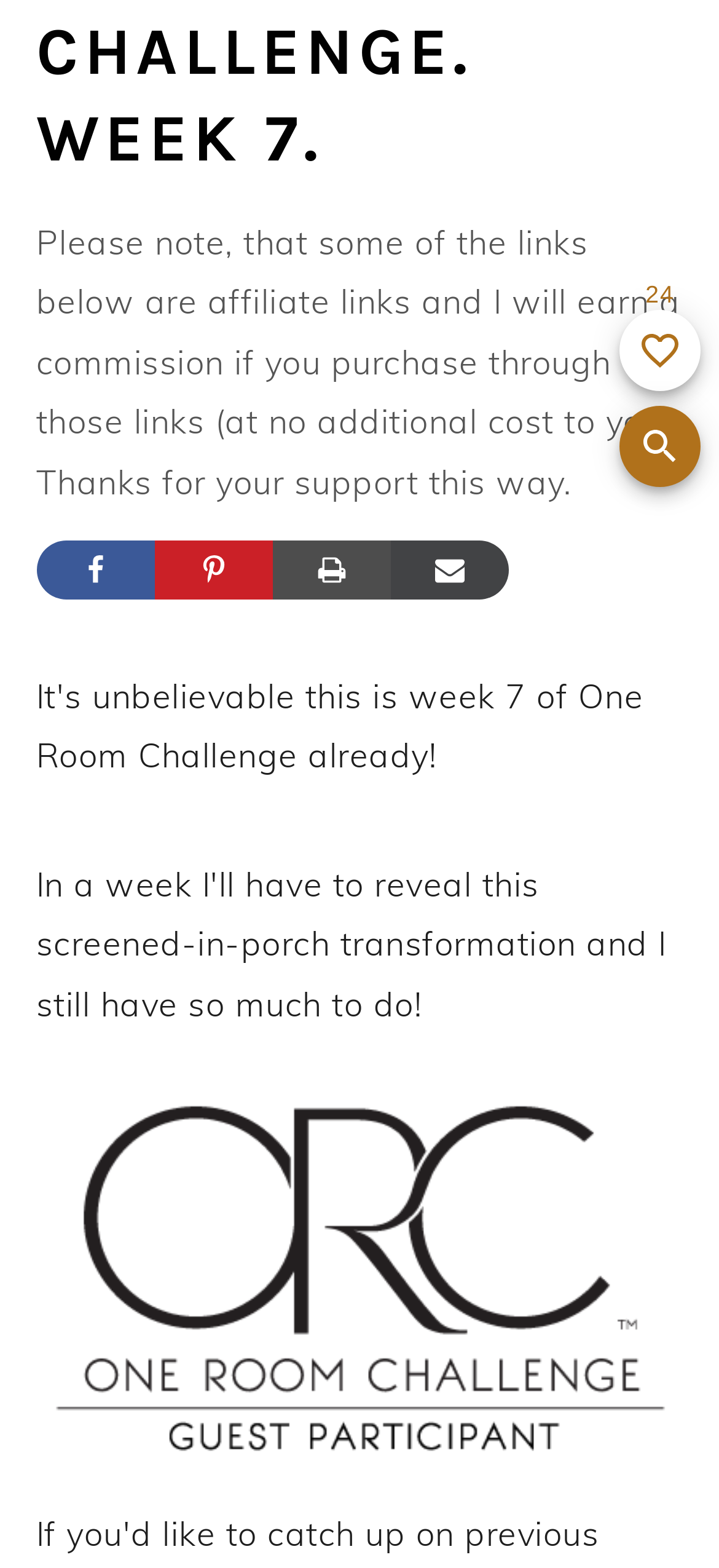Using the provided description Email, find the bounding box coordinates for the UI element. Provide the coordinates in (top-left x, top-left y, bottom-right x, bottom-right y) format, ensuring all values are between 0 and 1.

[0.542, 0.345, 0.706, 0.382]